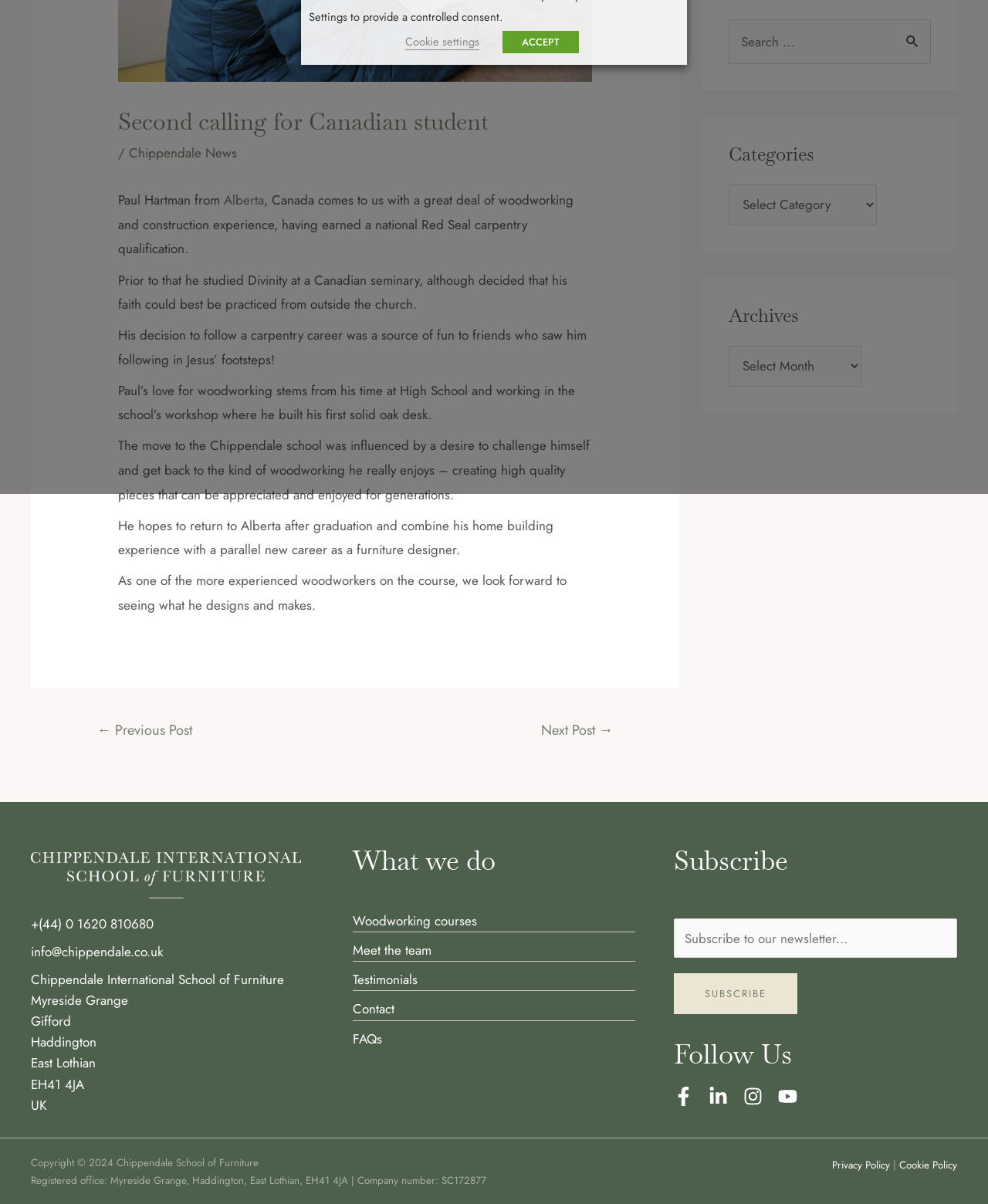Bounding box coordinates are given in the format (top-left x, top-left y, bottom-right x, bottom-right y). All values should be floating point numbers between 0 and 1. Provide the bounding box coordinate for the UI element described as: FAQs

[0.357, 0.855, 0.386, 0.87]